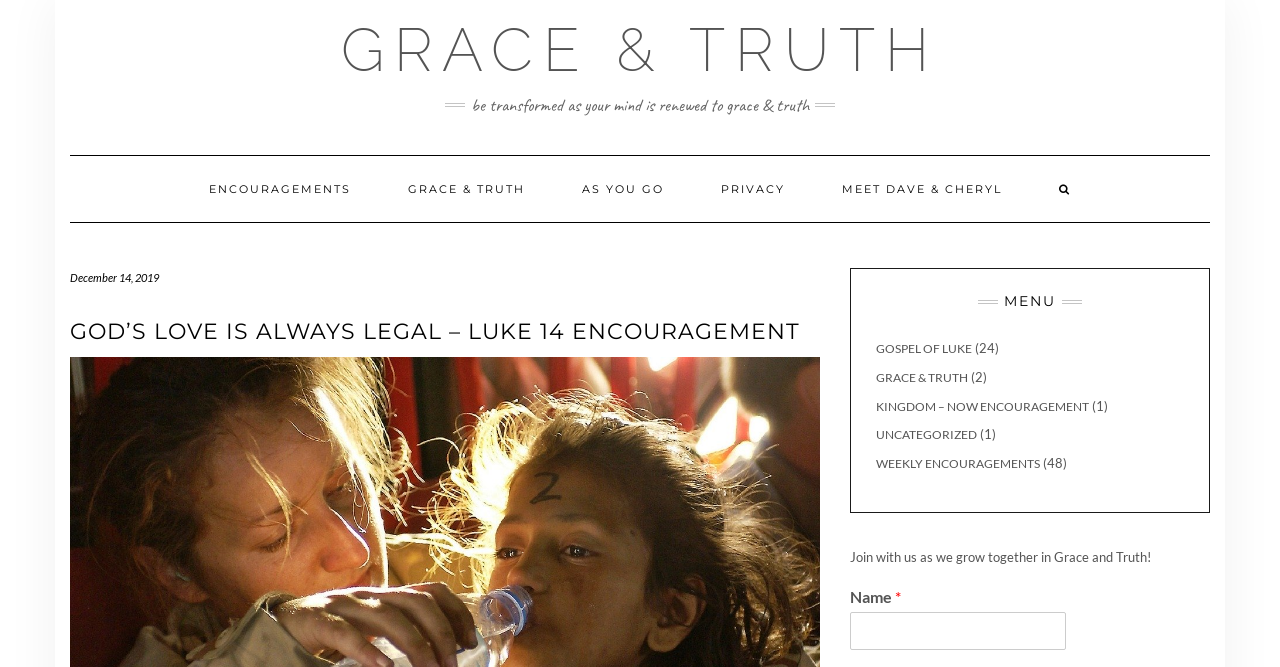Determine the bounding box coordinates of the element's region needed to click to follow the instruction: "Enter name". Provide these coordinates as four float numbers between 0 and 1, formatted as [left, top, right, bottom].

[0.664, 0.917, 0.833, 0.974]